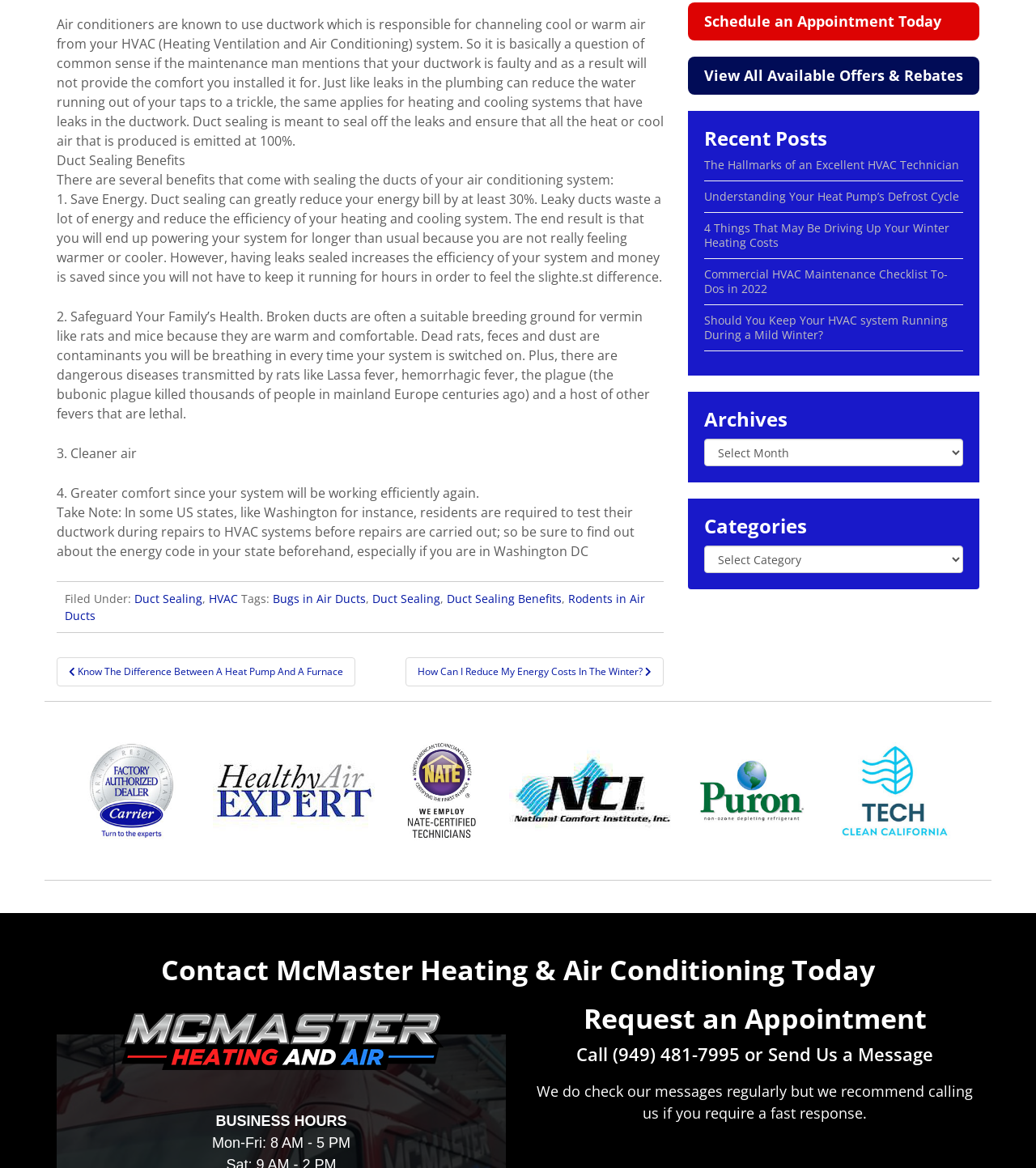Locate the bounding box of the UI element described in the following text: "Schedule an Appointment Today".

[0.664, 0.002, 0.945, 0.035]